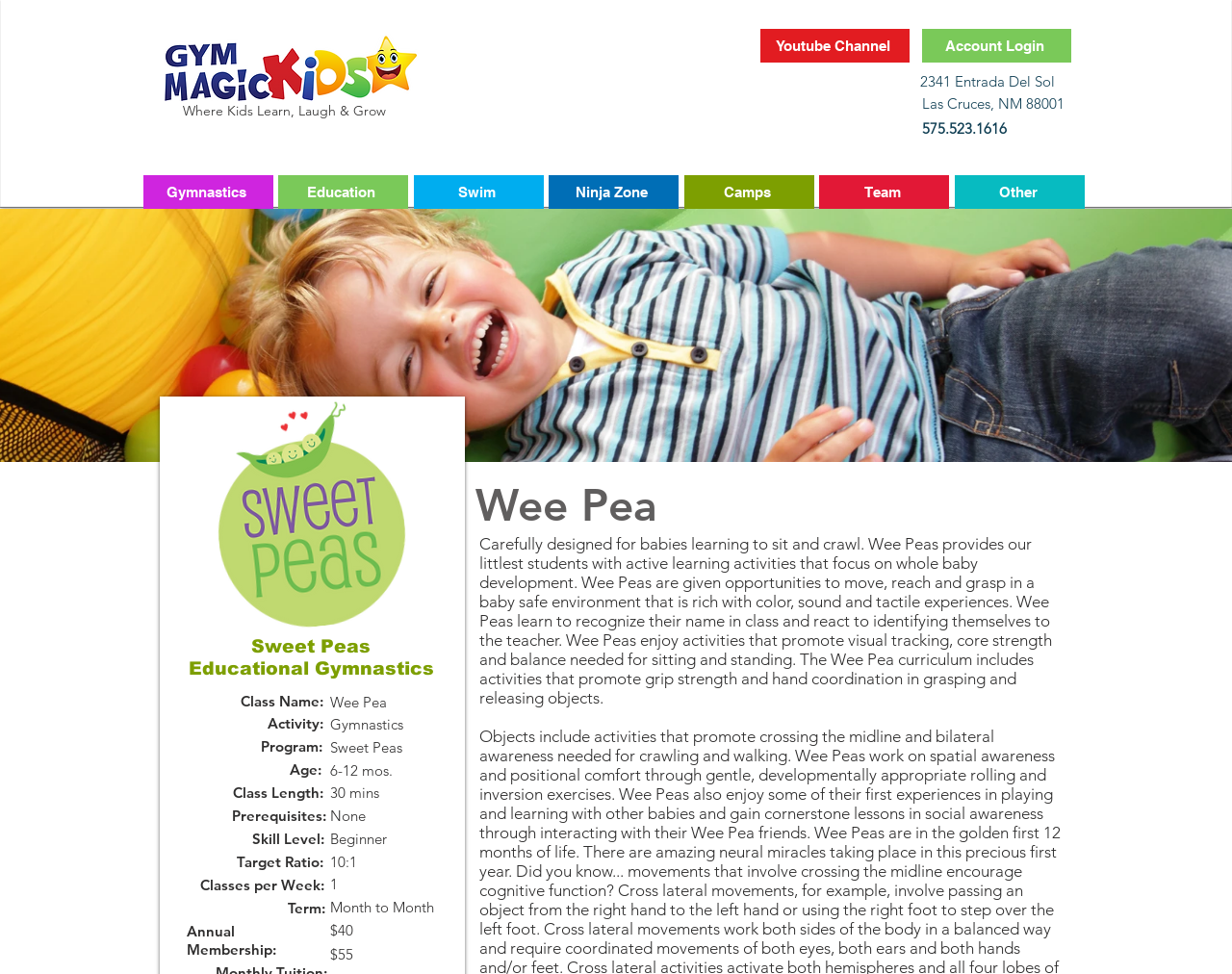Locate the coordinates of the bounding box for the clickable region that fulfills this instruction: "Visit the Youtube Channel".

[0.617, 0.03, 0.738, 0.064]